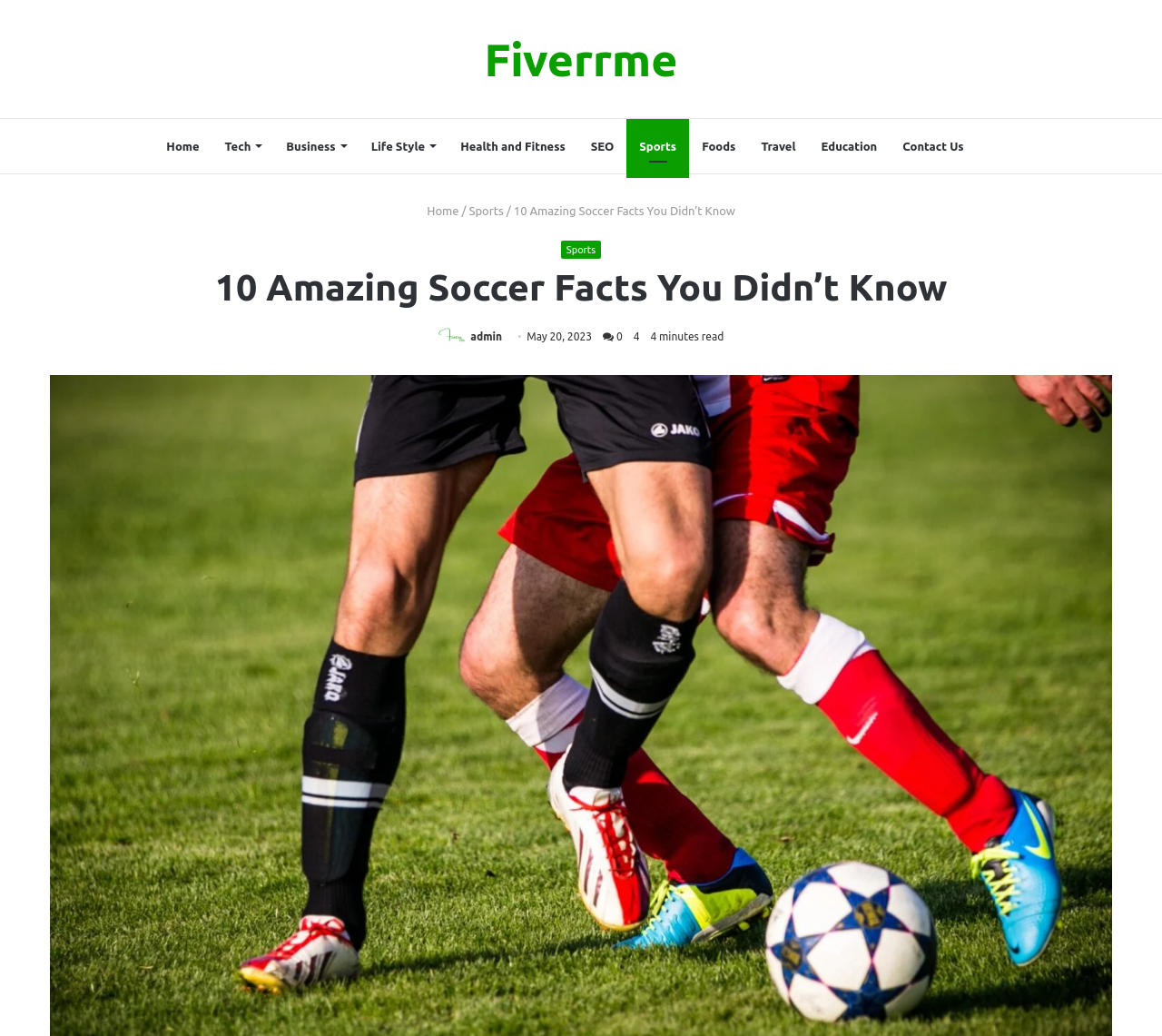Identify the main heading from the webpage and provide its text content.

10 Amazing Soccer Facts You Didn’t Know